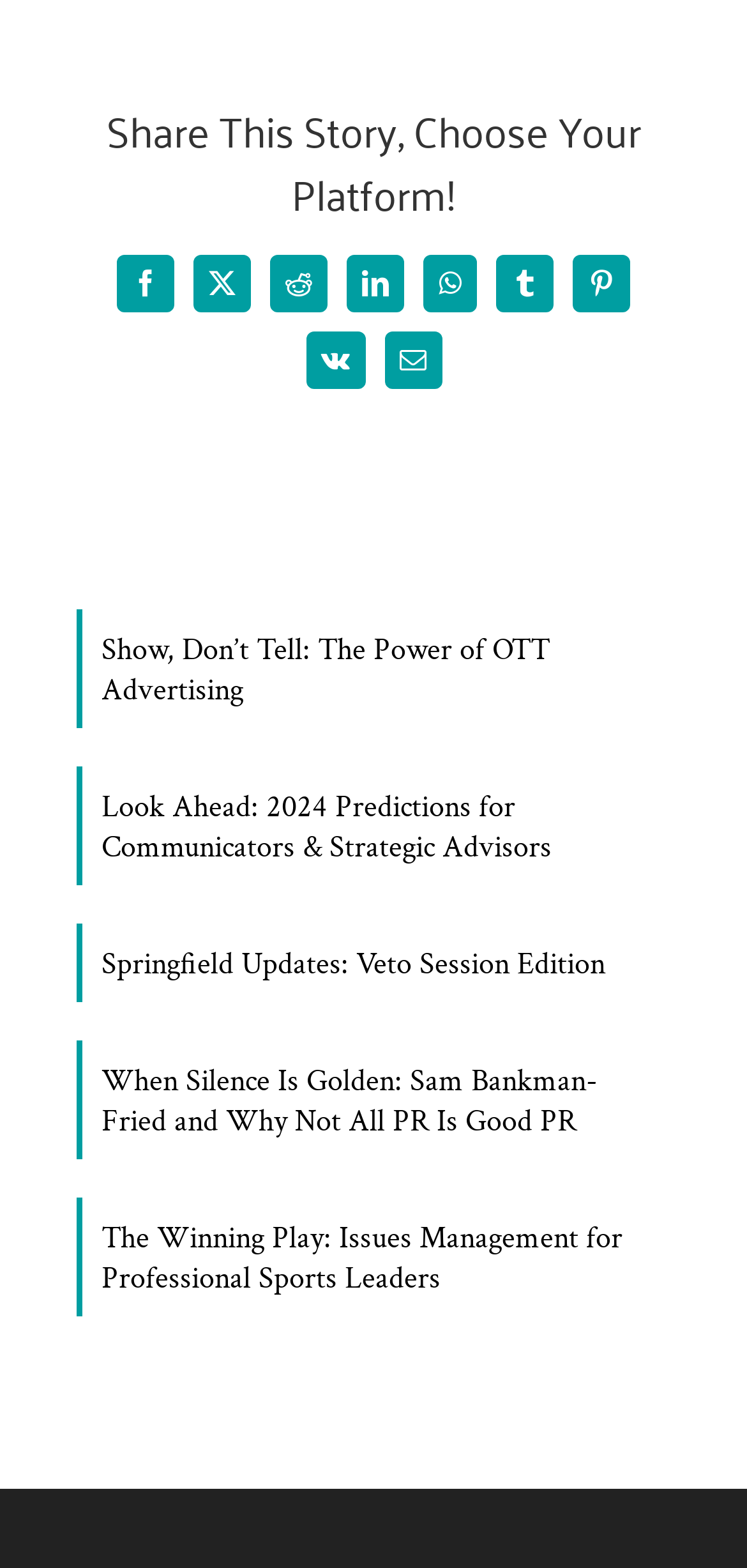What is the title of the first article?
Kindly answer the question with as much detail as you can.

I looked at the list of article links and found the first one, which is 'Show, Don’t Tell: The Power of OTT Advertising'.